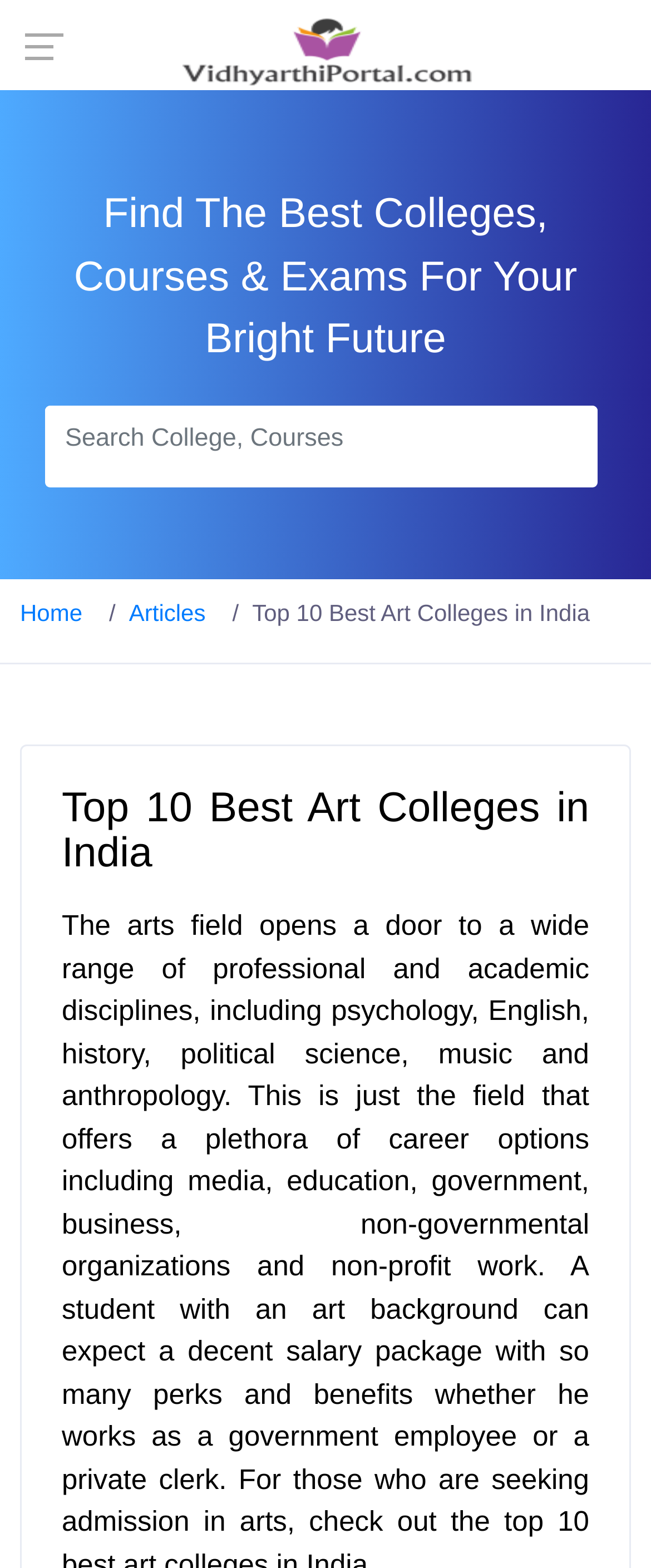Identify the bounding box for the UI element described as: "placeholder="Search College, Courses"". The coordinates should be four float numbers between 0 and 1, i.e., [left, top, right, bottom].

[0.069, 0.258, 0.918, 0.3]